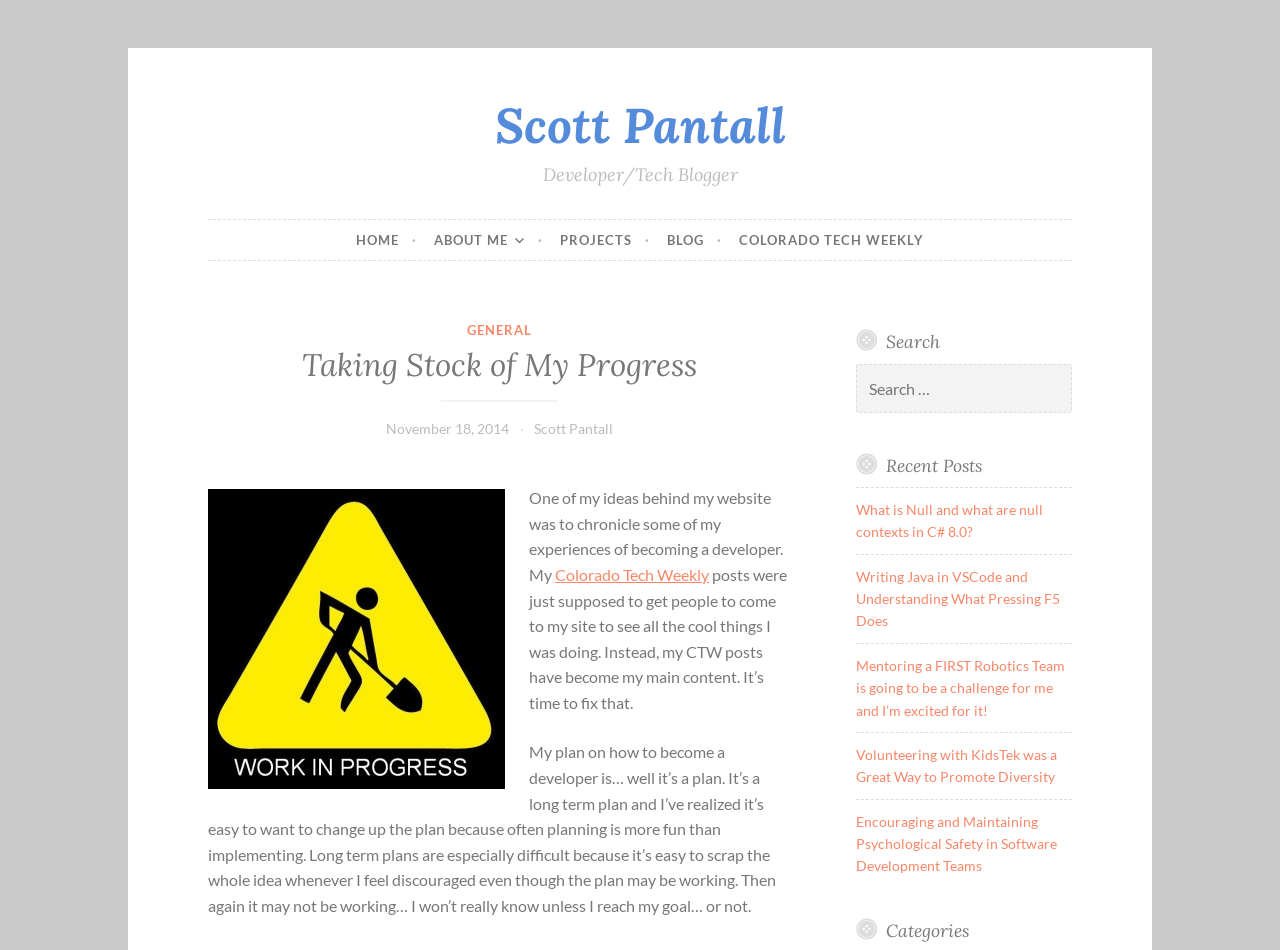Please identify the bounding box coordinates of the clickable area that will fulfill the following instruction: "read about the author". The coordinates should be in the format of four float numbers between 0 and 1, i.e., [left, top, right, bottom].

[0.339, 0.232, 0.424, 0.274]